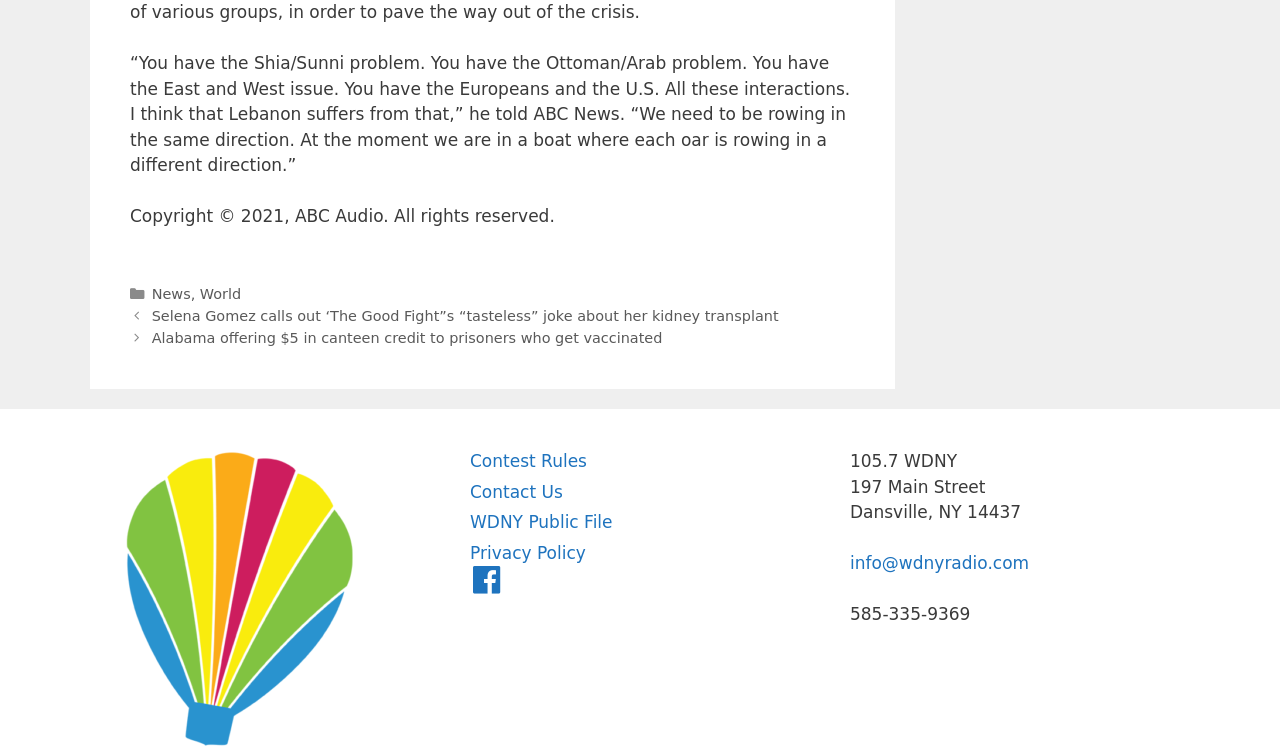Identify the bounding box coordinates for the UI element described as: "World".

[0.156, 0.384, 0.188, 0.405]